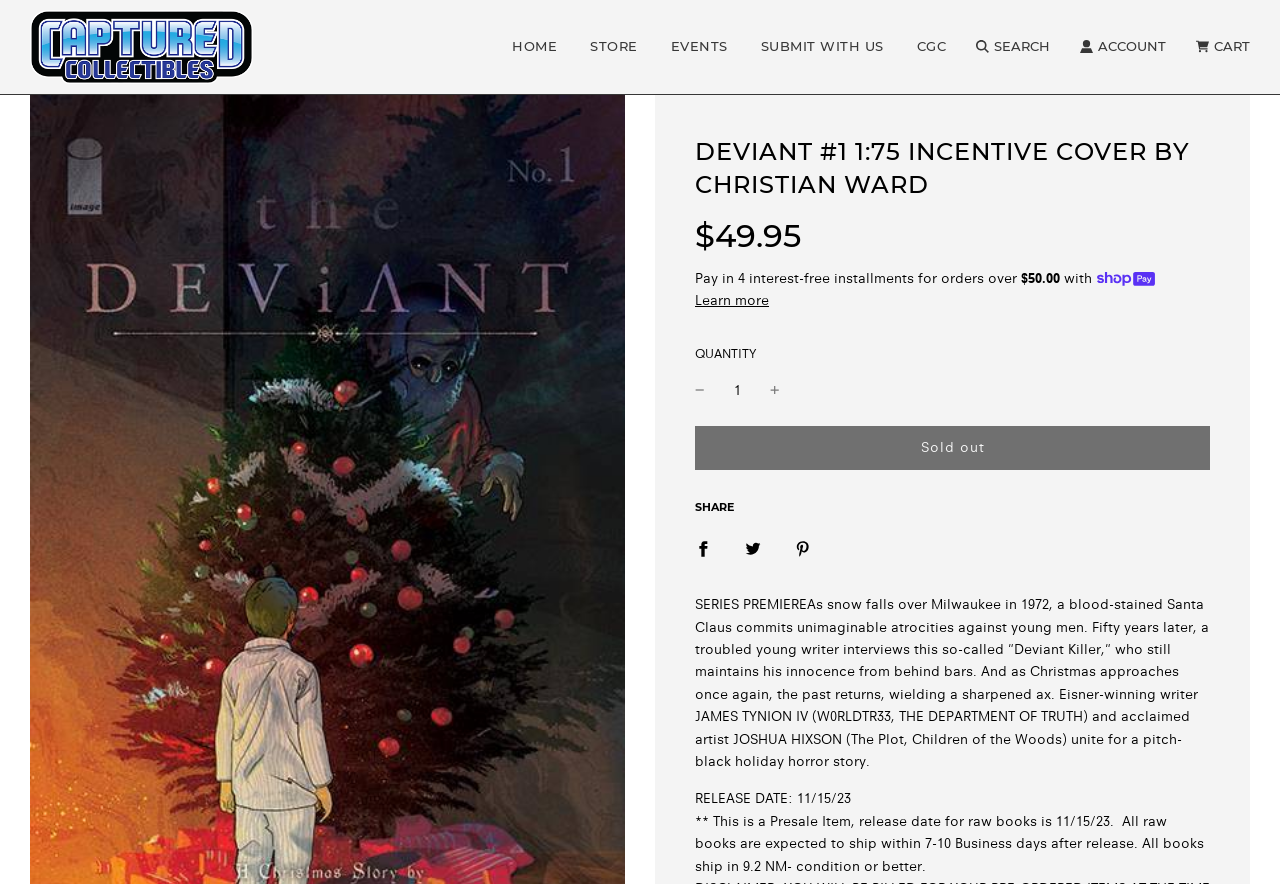Pinpoint the bounding box coordinates of the area that must be clicked to complete this instruction: "Click on the 'HOME' link".

[0.388, 0.024, 0.447, 0.082]